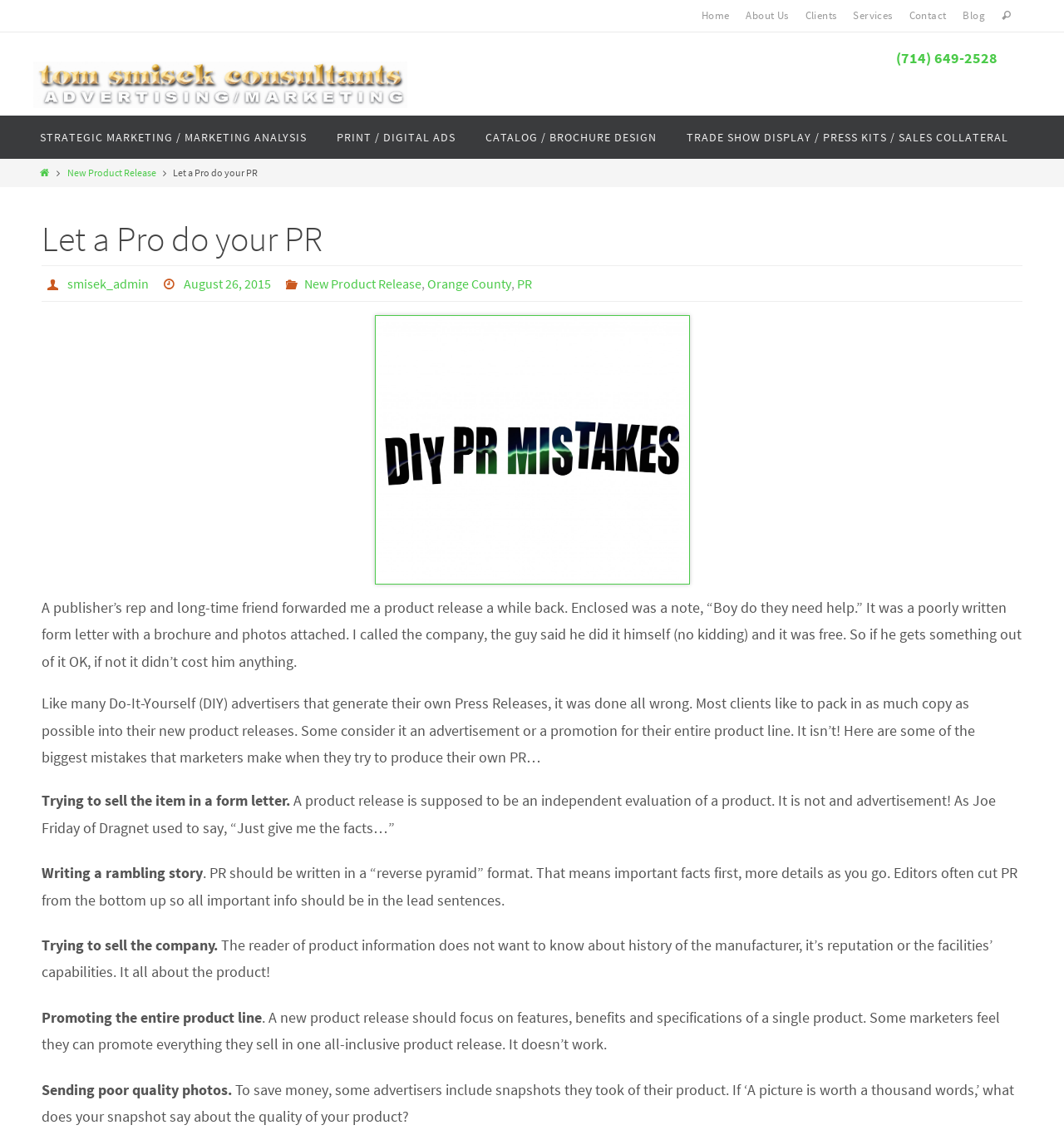What is the category of the blog post?
Please answer the question as detailed as possible.

I found the category by looking at the link element with the text 'New Product Release' which is located below the heading element 'Let a Pro do your PR' and is labeled as a category.